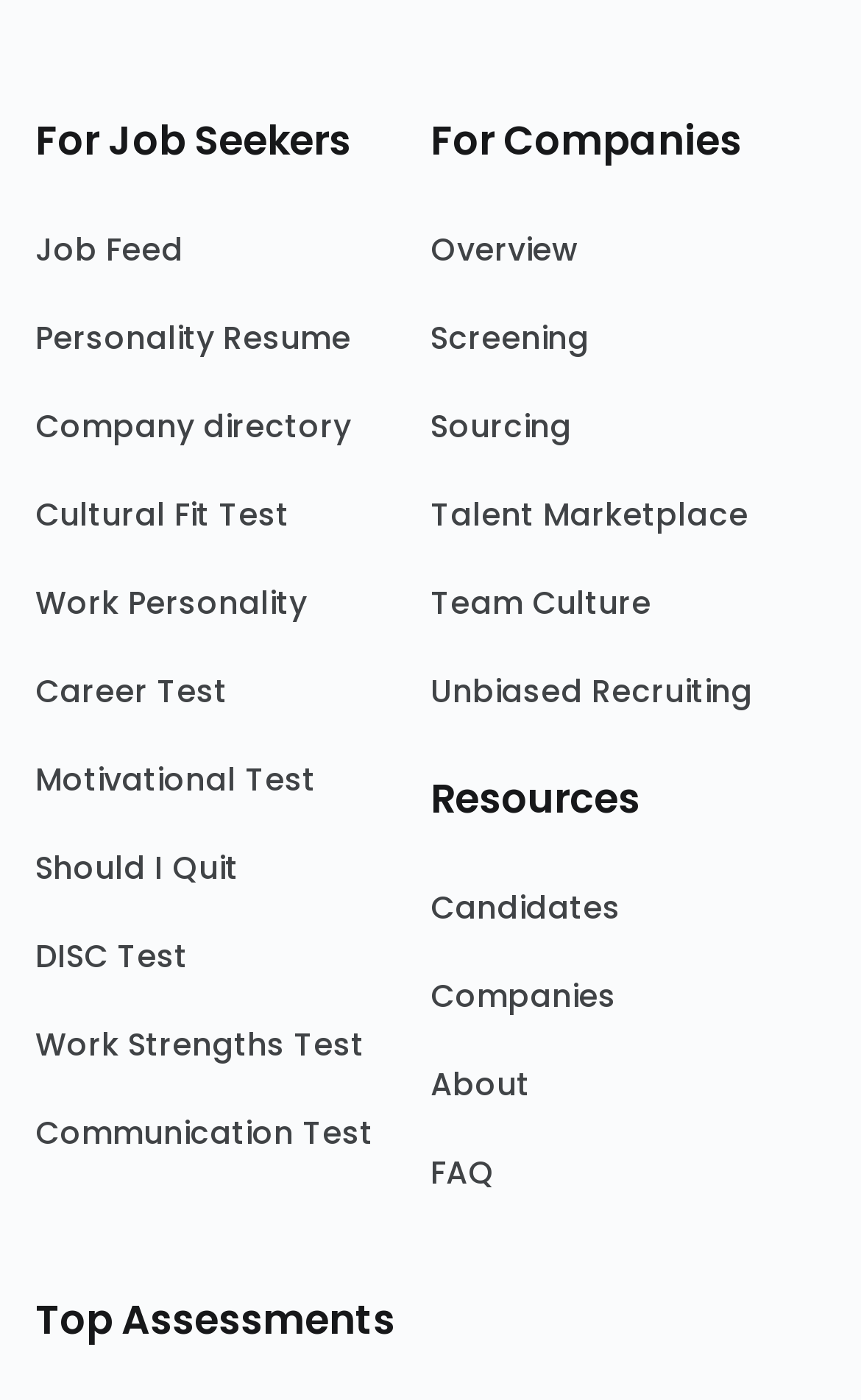What is the last assessment in the Top Assessments section?
Using the image provided, answer with just one word or phrase.

Work Strengths Test